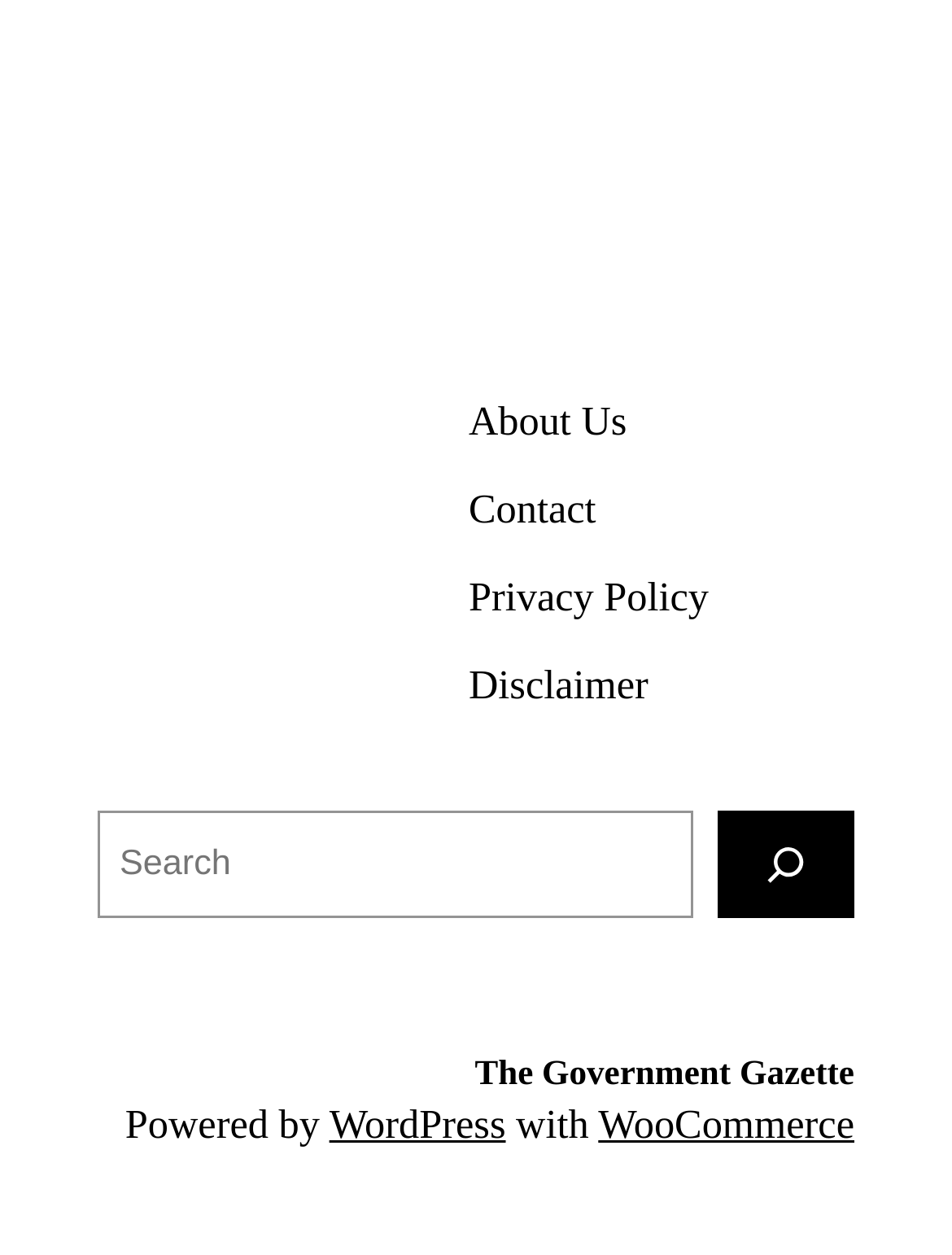Locate the bounding box coordinates of the element that needs to be clicked to carry out the instruction: "Search for something". The coordinates should be given as four float numbers ranging from 0 to 1, i.e., [left, top, right, bottom].

[0.103, 0.647, 0.897, 0.731]